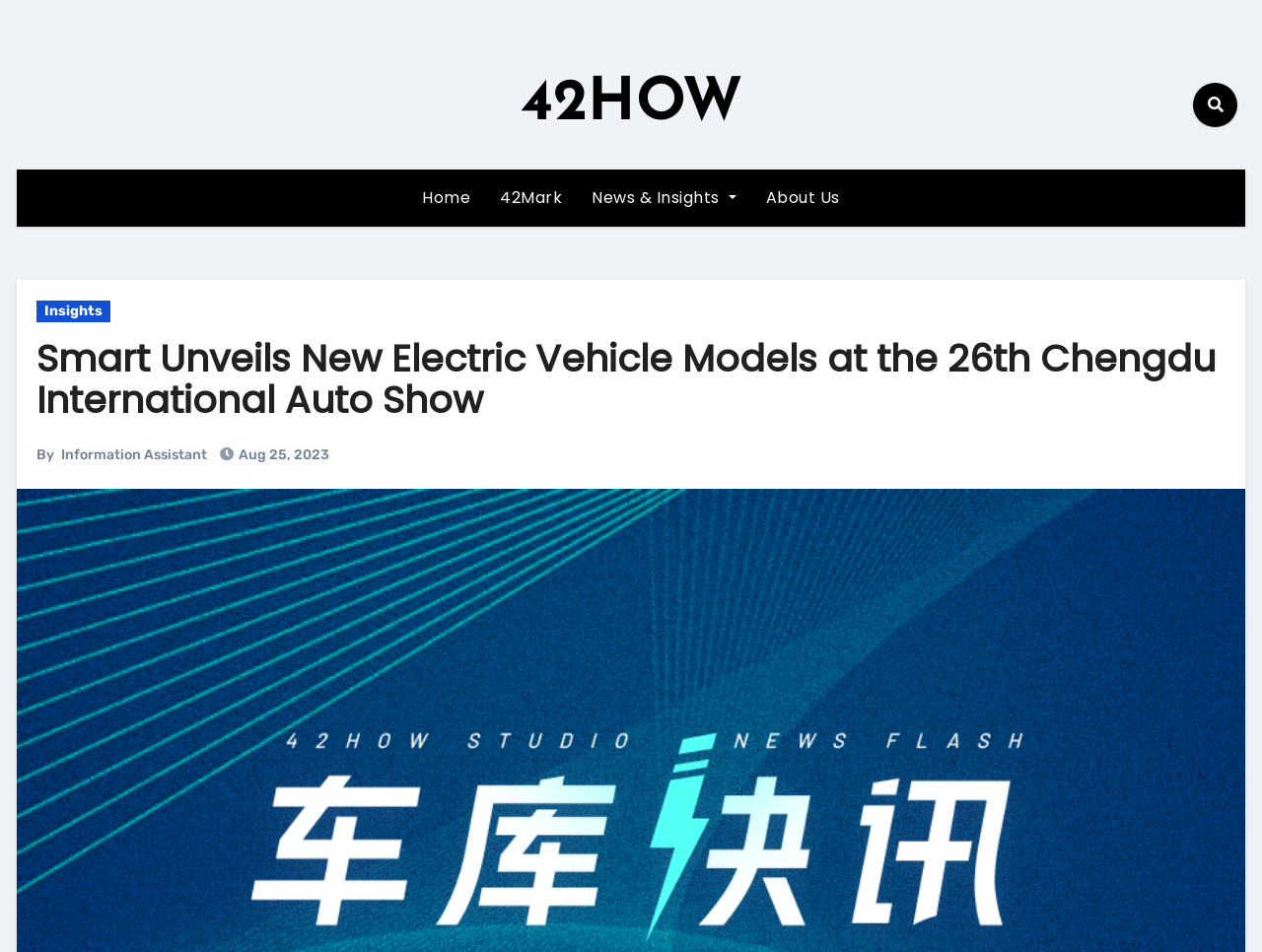Use one word or a short phrase to answer the question provided: 
What is the date of the article?

Aug 25, 2023